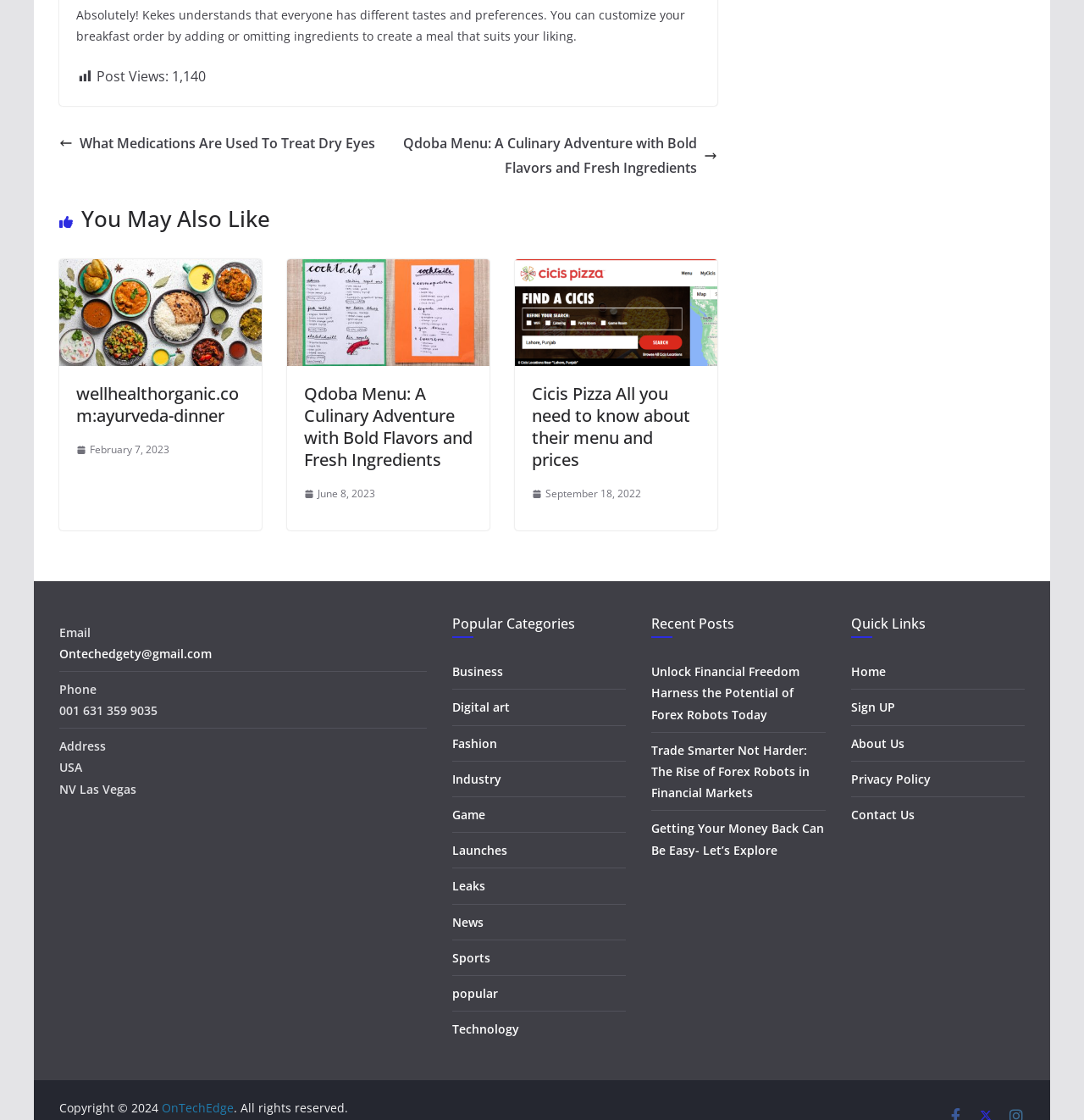Highlight the bounding box coordinates of the element that should be clicked to carry out the following instruction: "Click on 'What Medications Are Used To Treat Dry Eyes'". The coordinates must be given as four float numbers ranging from 0 to 1, i.e., [left, top, right, bottom].

[0.055, 0.117, 0.346, 0.139]